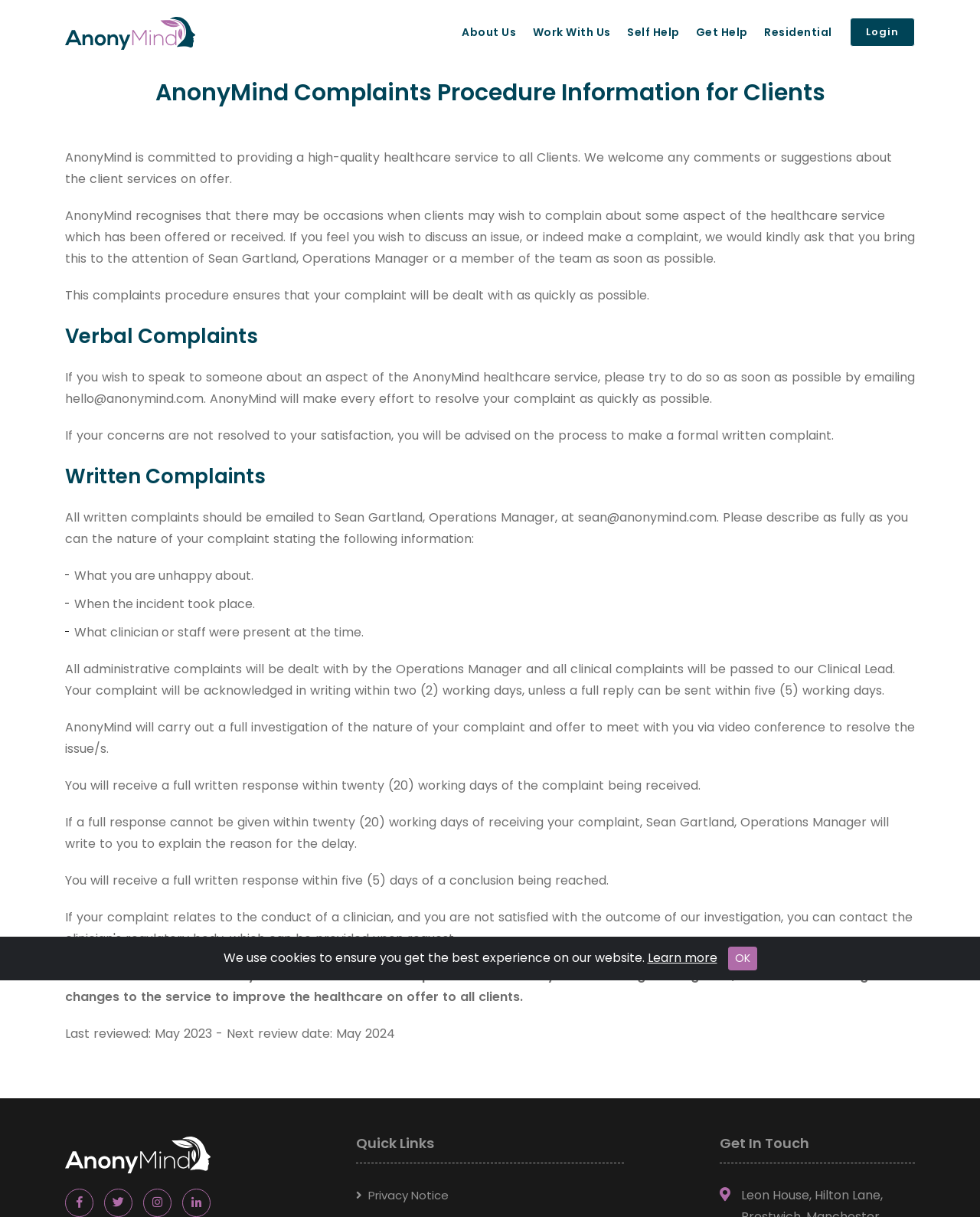Give a concise answer using only one word or phrase for this question:
Who is the Operations Manager?

Sean Gartland